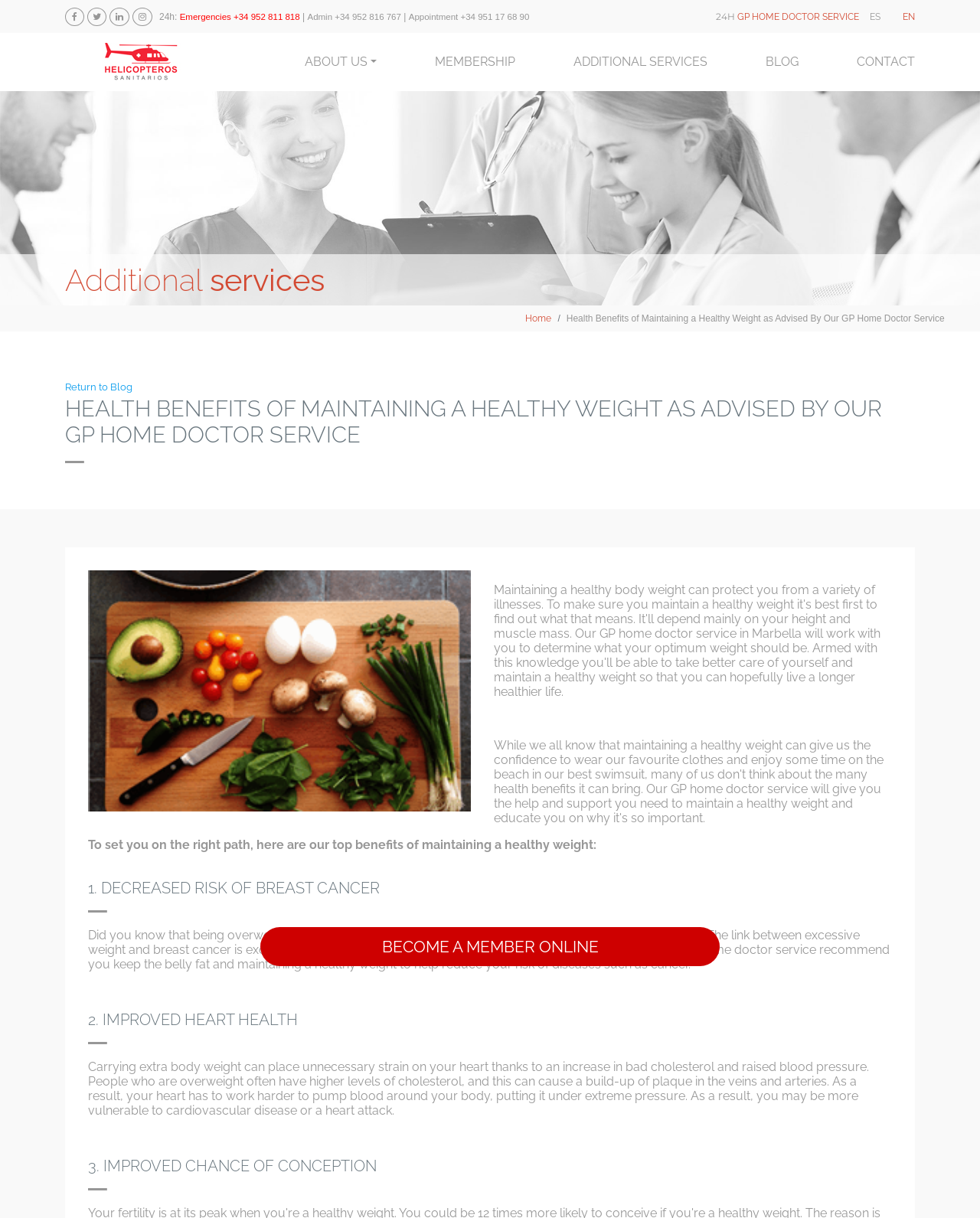Please answer the following question using a single word or phrase: 
What is the phone number for emergencies?

+34 952 811 818